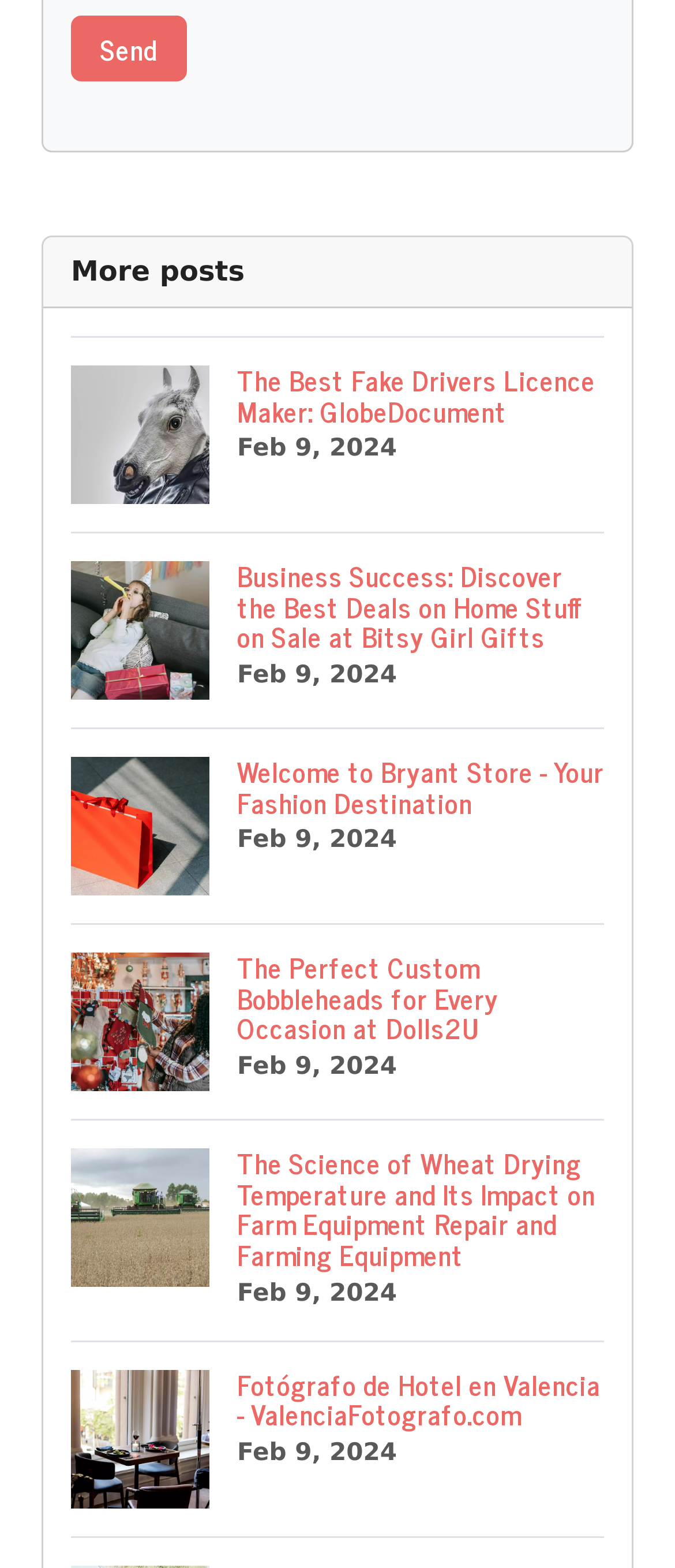What is the common date among all links?
Analyze the image and deliver a detailed answer to the question.

Each link on the webpage has a date 'Feb 9, 2024' in its text, indicating that they were all posted or updated on the same day.